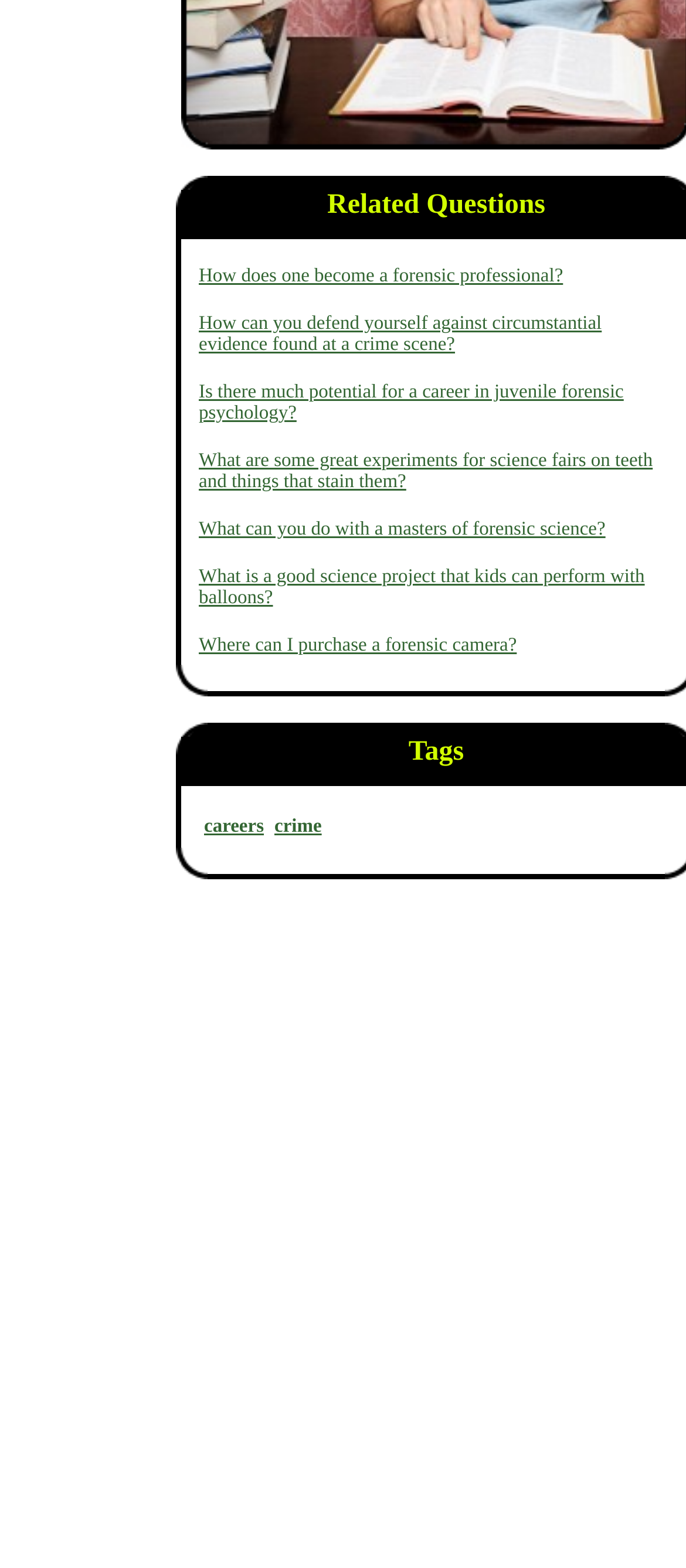Bounding box coordinates must be specified in the format (top-left x, top-left y, bottom-right x, bottom-right y). All values should be floating point numbers between 0 and 1. What are the bounding box coordinates of the UI element described as: crime

[0.4, 0.52, 0.469, 0.534]